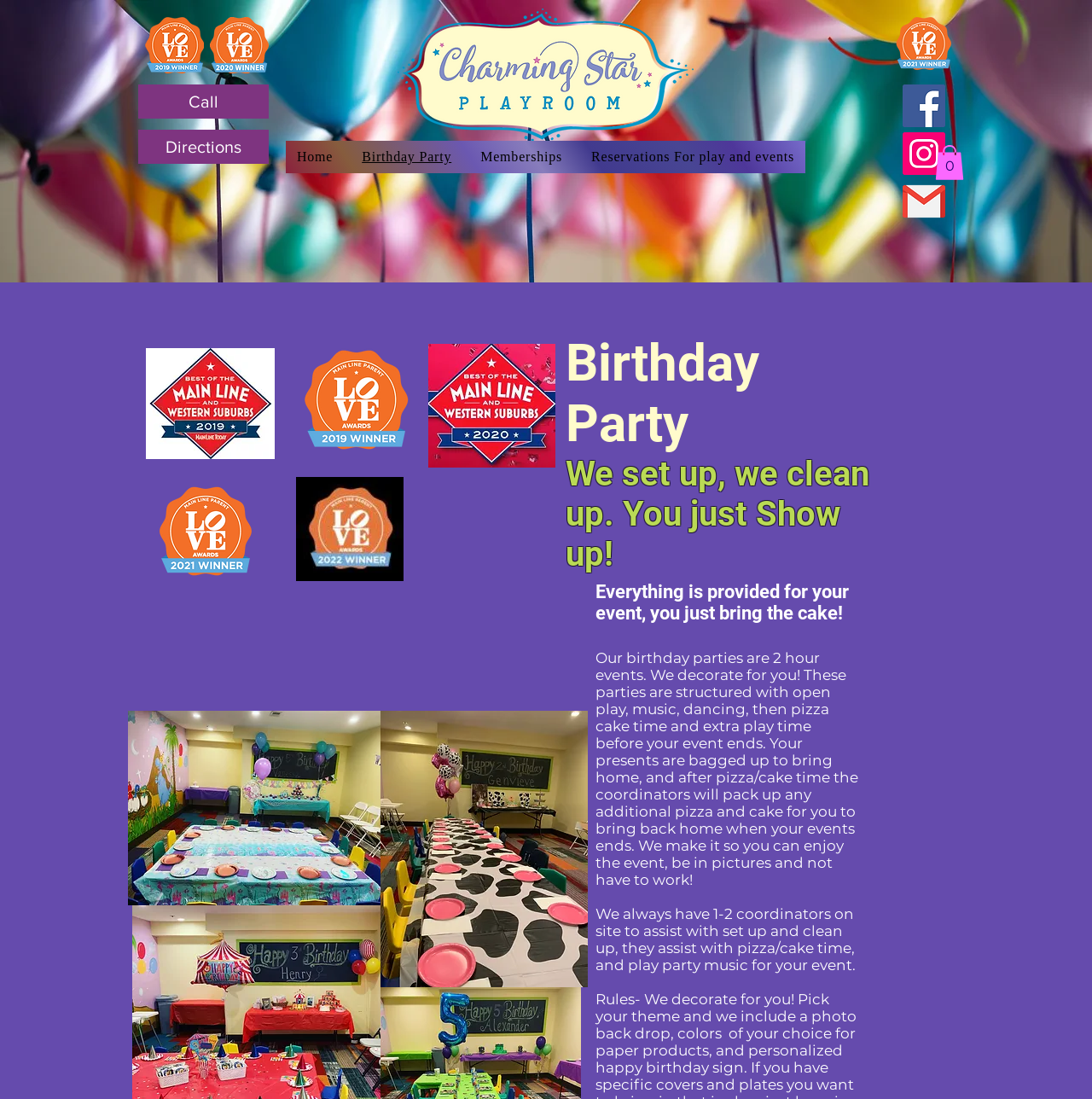Using the image as a reference, answer the following question in as much detail as possible:
What is served during the party?

The StaticText element mentions 'pizza/cake time' which suggests that pizza and cake are served during the party.